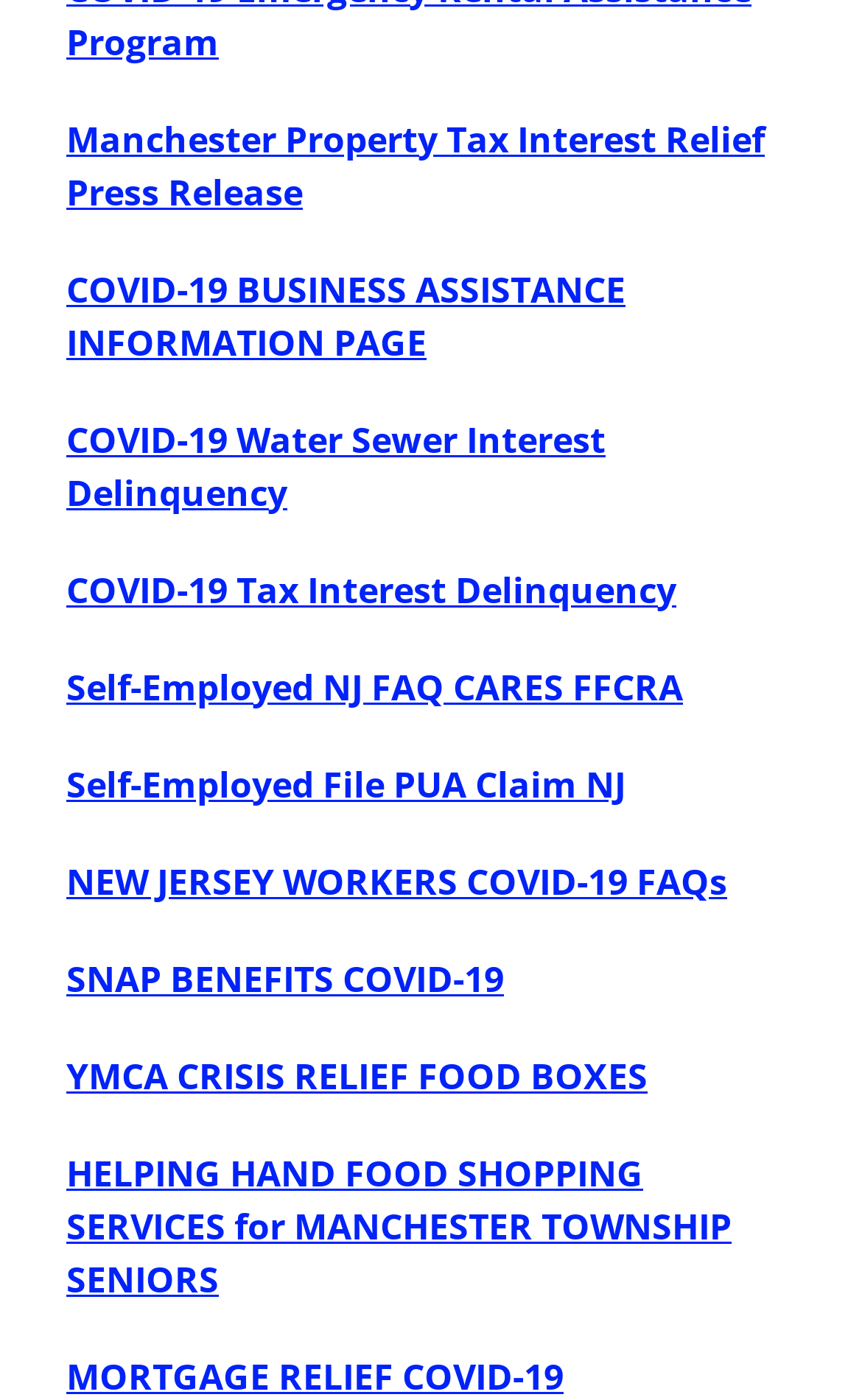Locate the bounding box coordinates of the clickable region necessary to complete the following instruction: "Access YMCA Crisis Relief Food Boxes". Provide the coordinates in the format of four float numbers between 0 and 1, i.e., [left, top, right, bottom].

[0.077, 0.751, 0.751, 0.785]